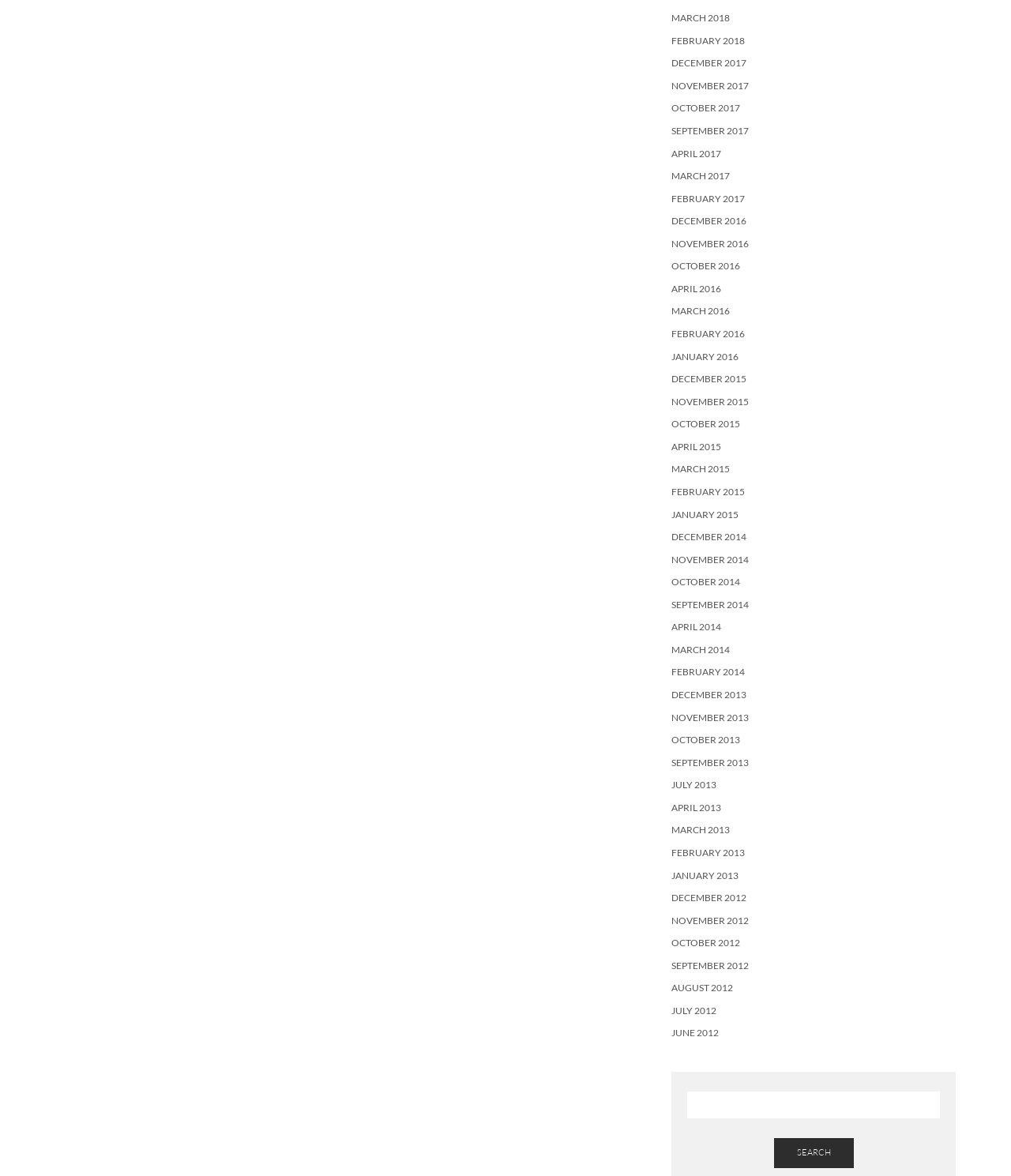What is the purpose of the search box? Examine the screenshot and reply using just one word or a brief phrase.

To search